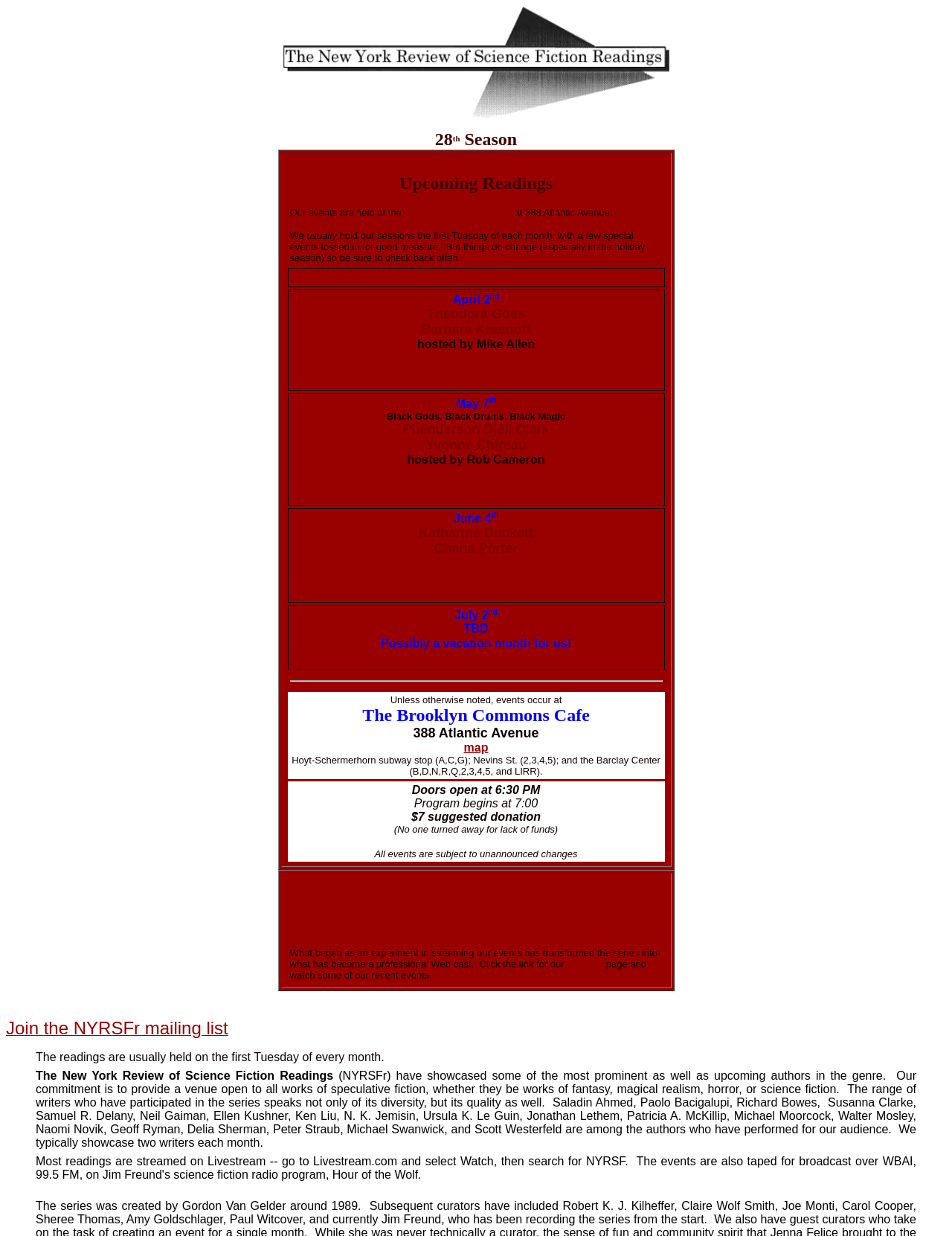Please identify the bounding box coordinates of the clickable area that will fulfill the following instruction: "Join the NYRSFr mailing list". The coordinates should be in the format of four float numbers between 0 and 1, i.e., [left, top, right, bottom].

[0.006, 0.829, 0.24, 0.839]